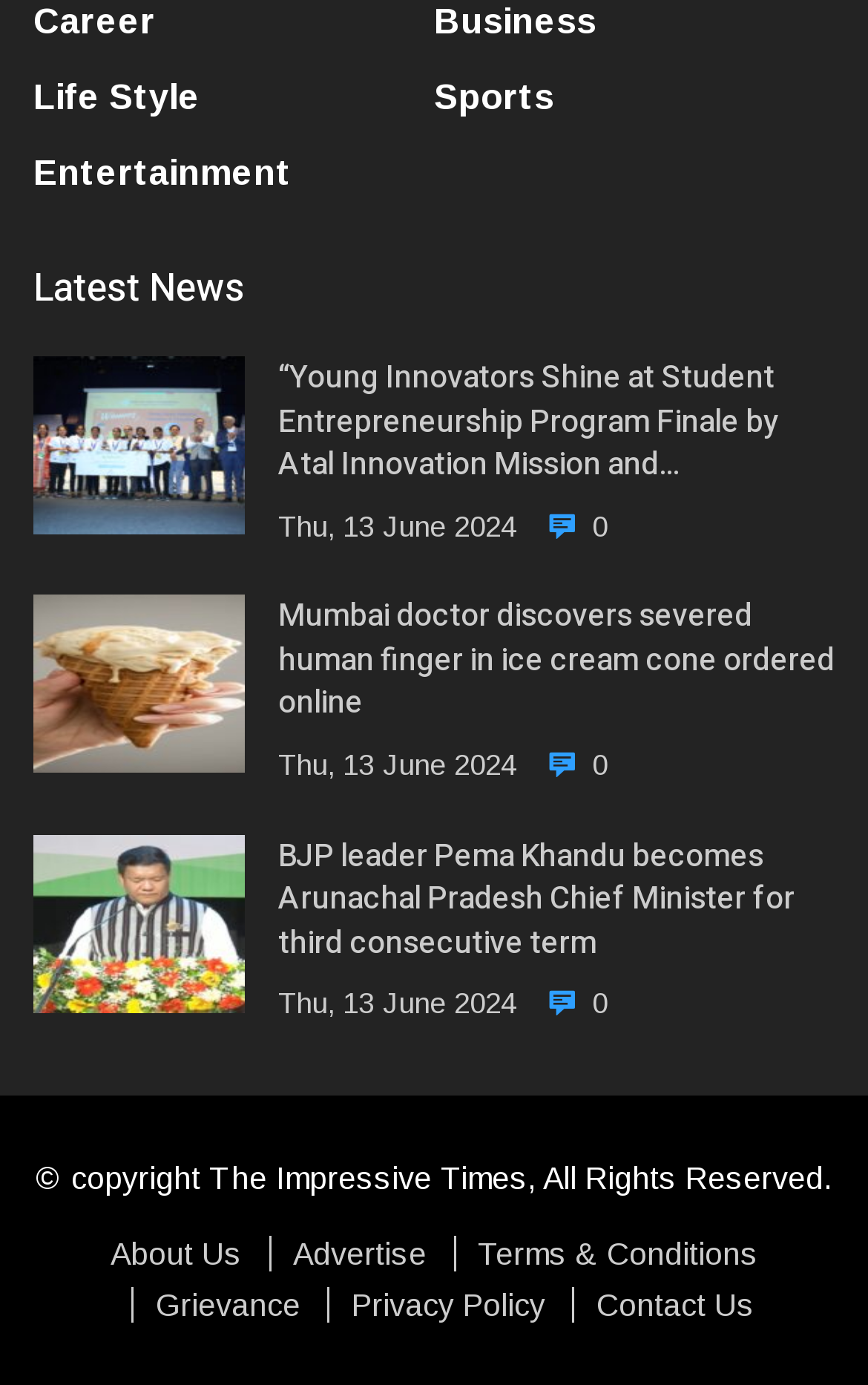What is the purpose of the links at the bottom of the webpage?
Answer briefly with a single word or phrase based on the image.

To access website information